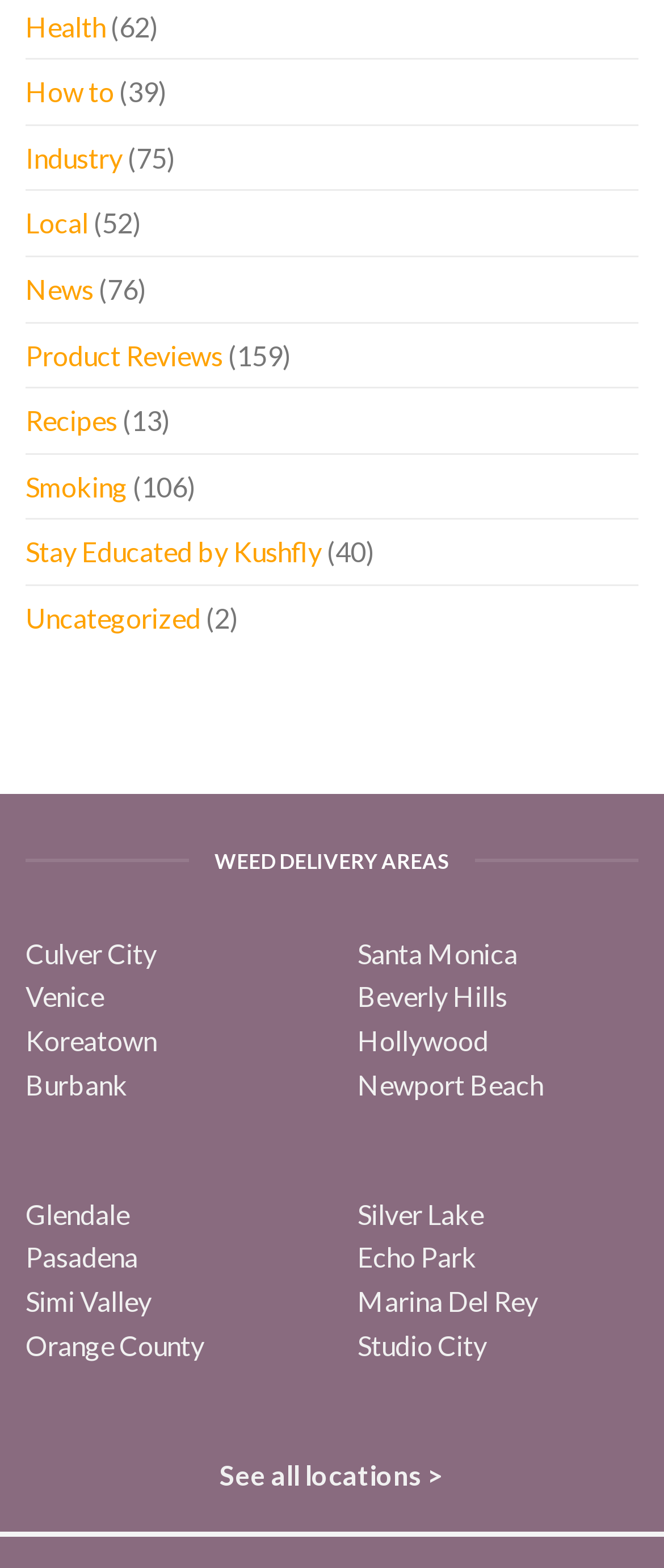What is the category of 'Product Reviews'?
Respond to the question with a single word or phrase according to the image.

Category